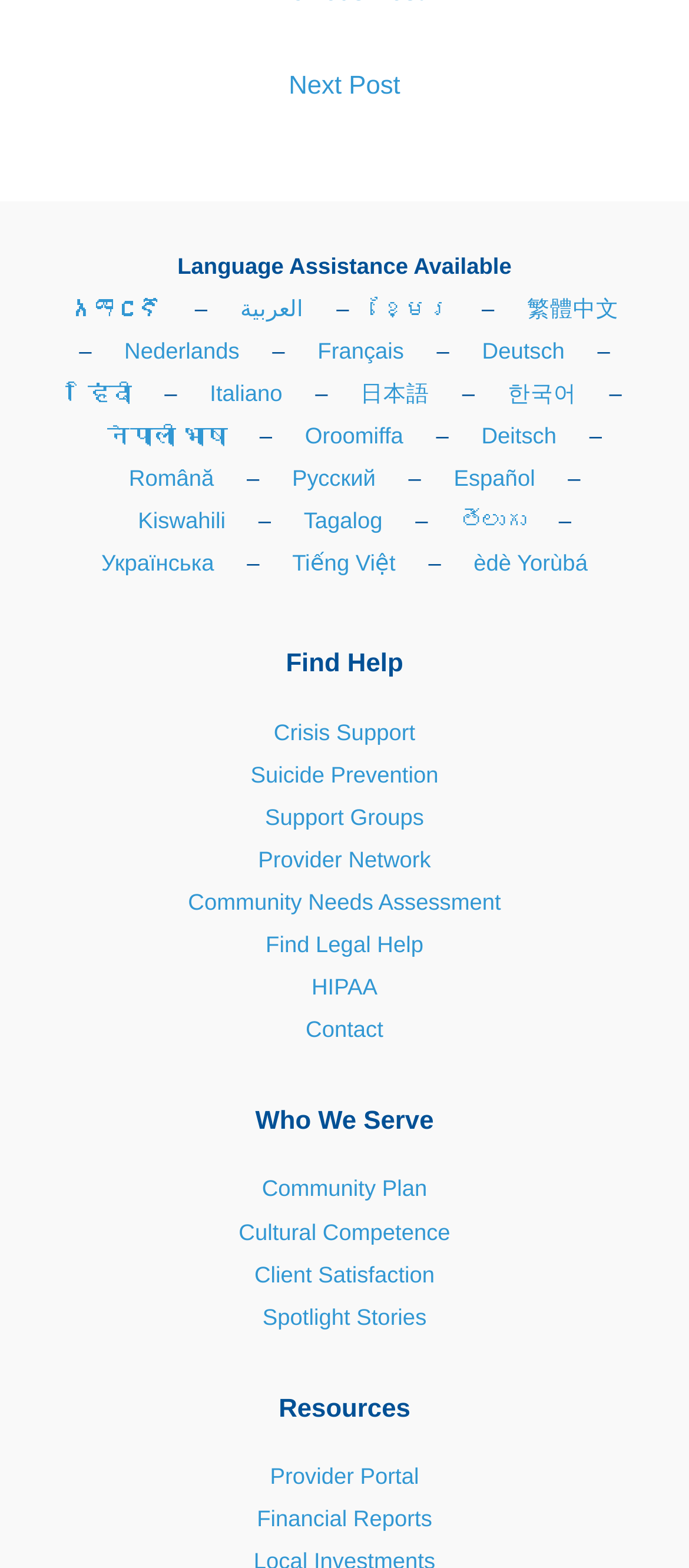How many footer widgets are there?
Please ensure your answer to the question is detailed and covers all necessary aspects.

I counted the number of footer widgets, which are 'Footer Widget 1', 'Footer Widget 2', and 'Footer Widget 3'. There are 3 footer widgets in total.